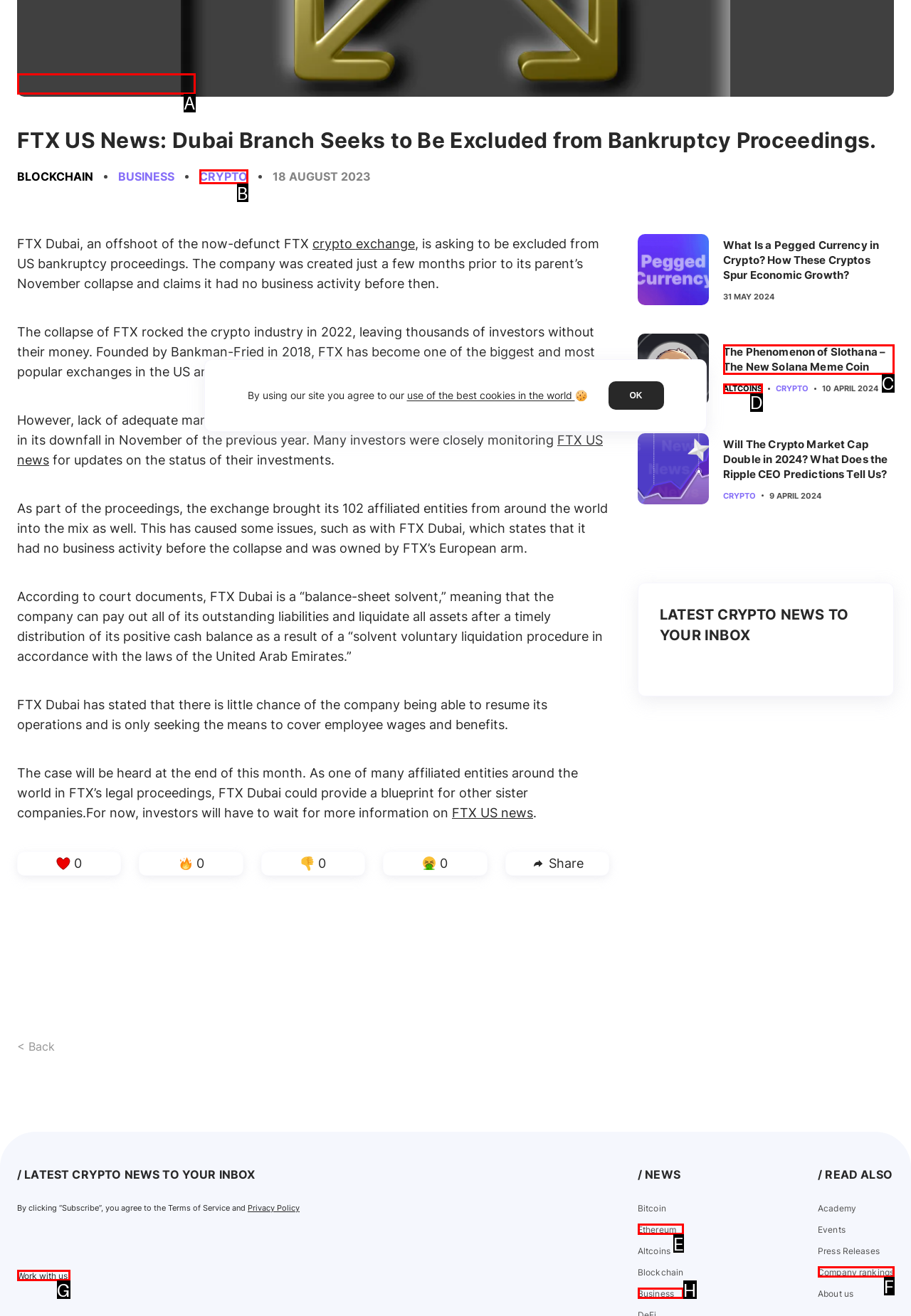Using the given description: Company rankings, identify the HTML element that corresponds best. Answer with the letter of the correct option from the available choices.

F